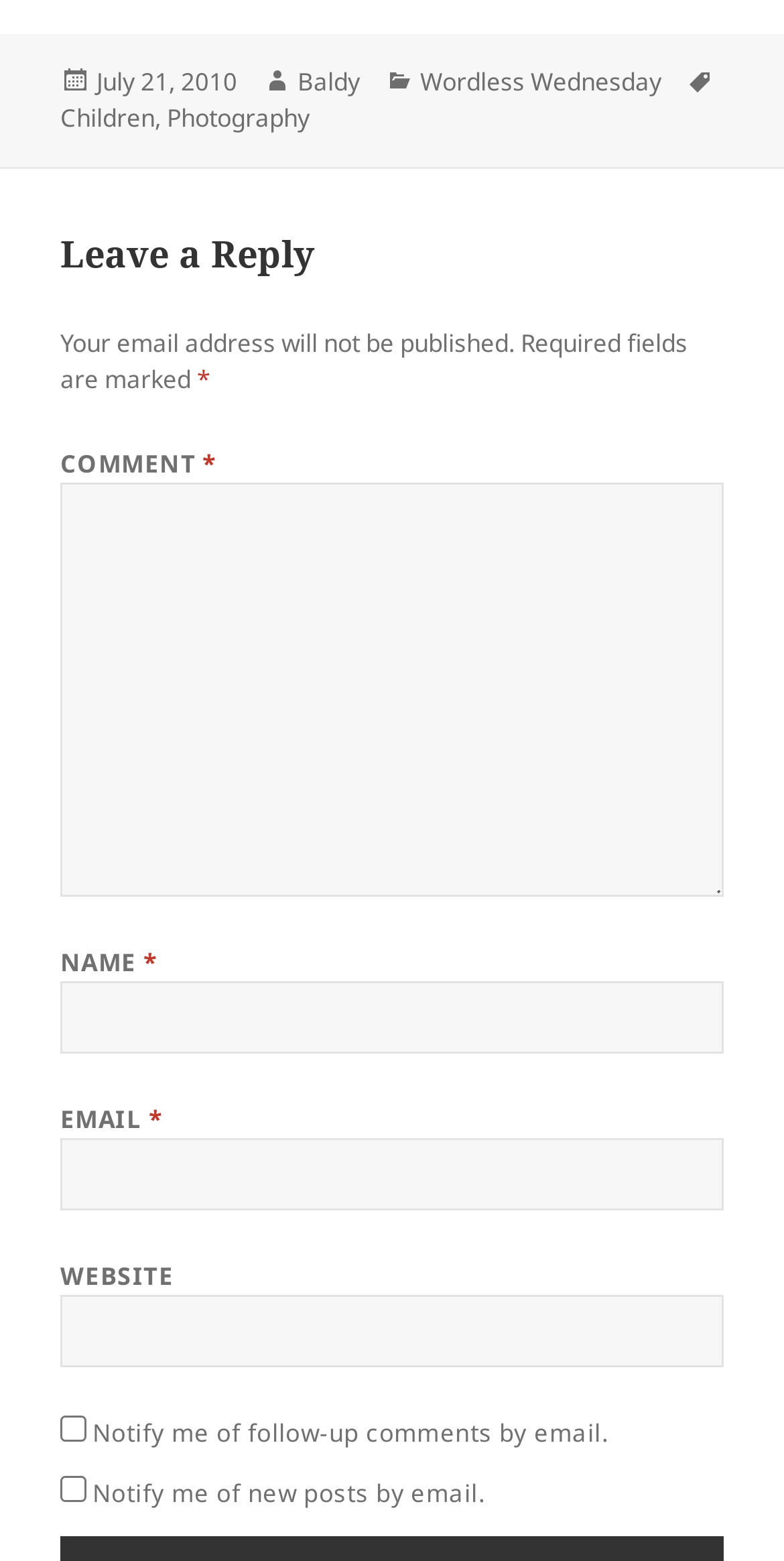Determine the bounding box coordinates of the clickable region to carry out the instruction: "Enter your email".

[0.077, 0.729, 0.923, 0.775]